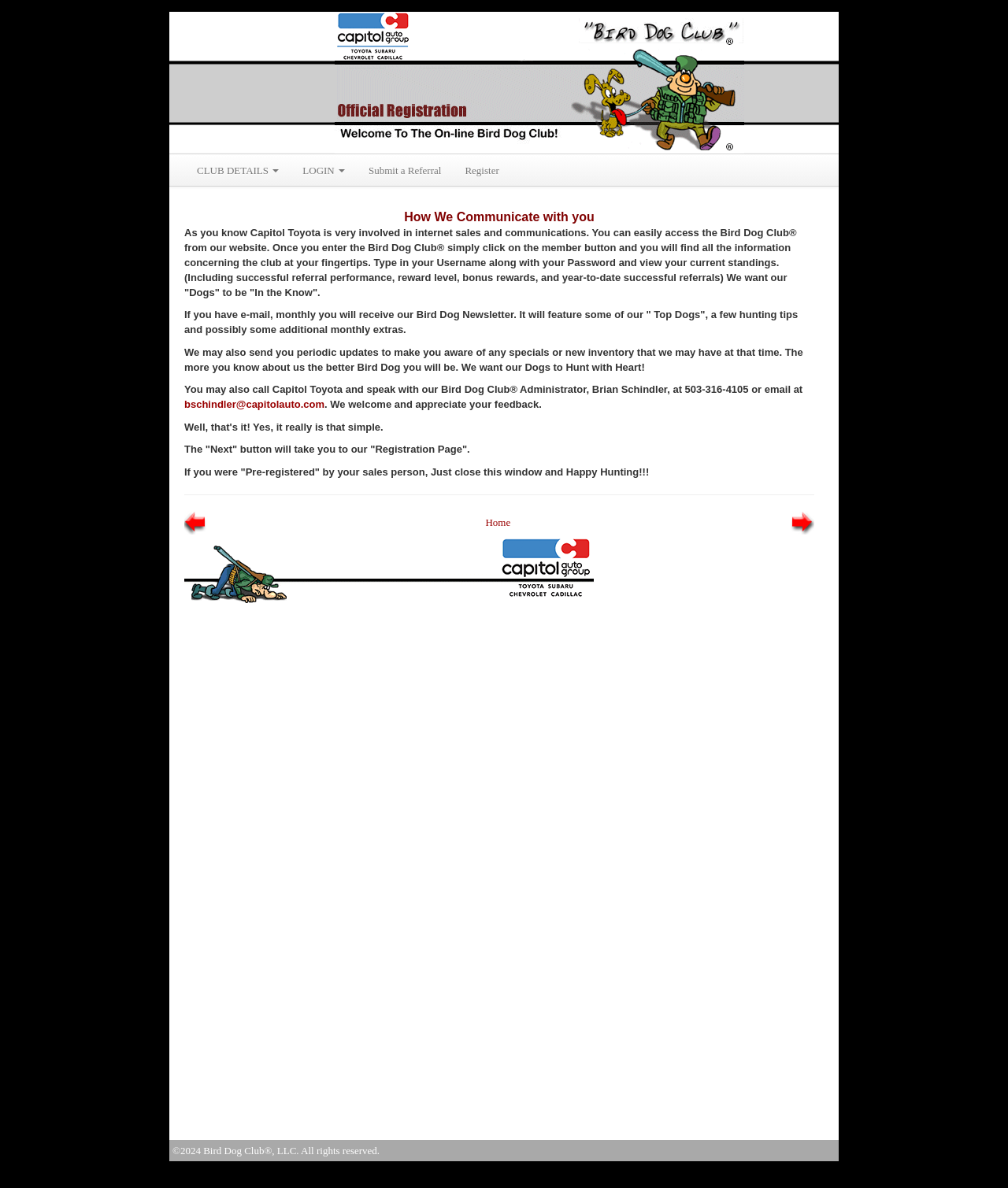Articulate a complete and detailed caption of the webpage elements.

This webpage appears to be a registration or information page for the Bird Dog Club, a program associated with Capitol Toyota. At the top of the page, there is a large image taking up about half of the screen width. Below the image, there are four links in a row, labeled "CLUB DETAILS", "LOGIN", "Submit a Referral", and "Register".

The main content of the page is a long block of text that explains how the Bird Dog Club communicates with its members. The text is divided into two sections, with a horizontal separator in between. The text describes how members can access the club's information online, receive a monthly newsletter, and get updates on specials and new inventory. It also provides contact information for the club's administrator, Brian Schindler.

To the right of the main text, there are two smaller images, one above the other. The top image is a logo or icon, and the bottom image appears to be a button or link labeled "Home". Below the main text, there is another image that takes up about half of the screen width.

At the very bottom of the page, there is a copyright notice that reads "©2024 Bird Dog Club®, LLC. All rights reserved."